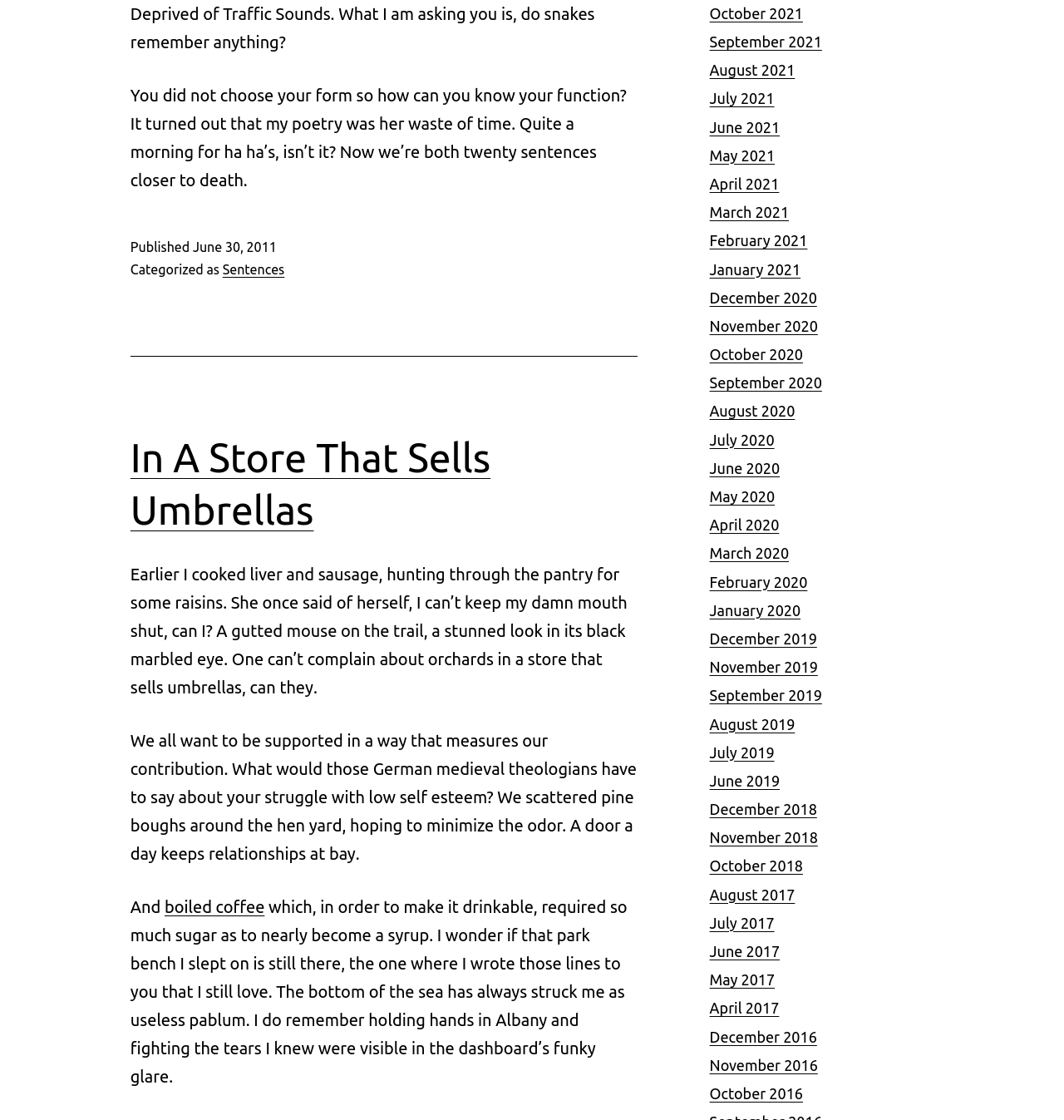When was the poem published?
Using the image as a reference, give an elaborate response to the question.

The publication date of the poem can be found in the footer section of the webpage, within the StaticText element with the text 'June 30, 2011'.